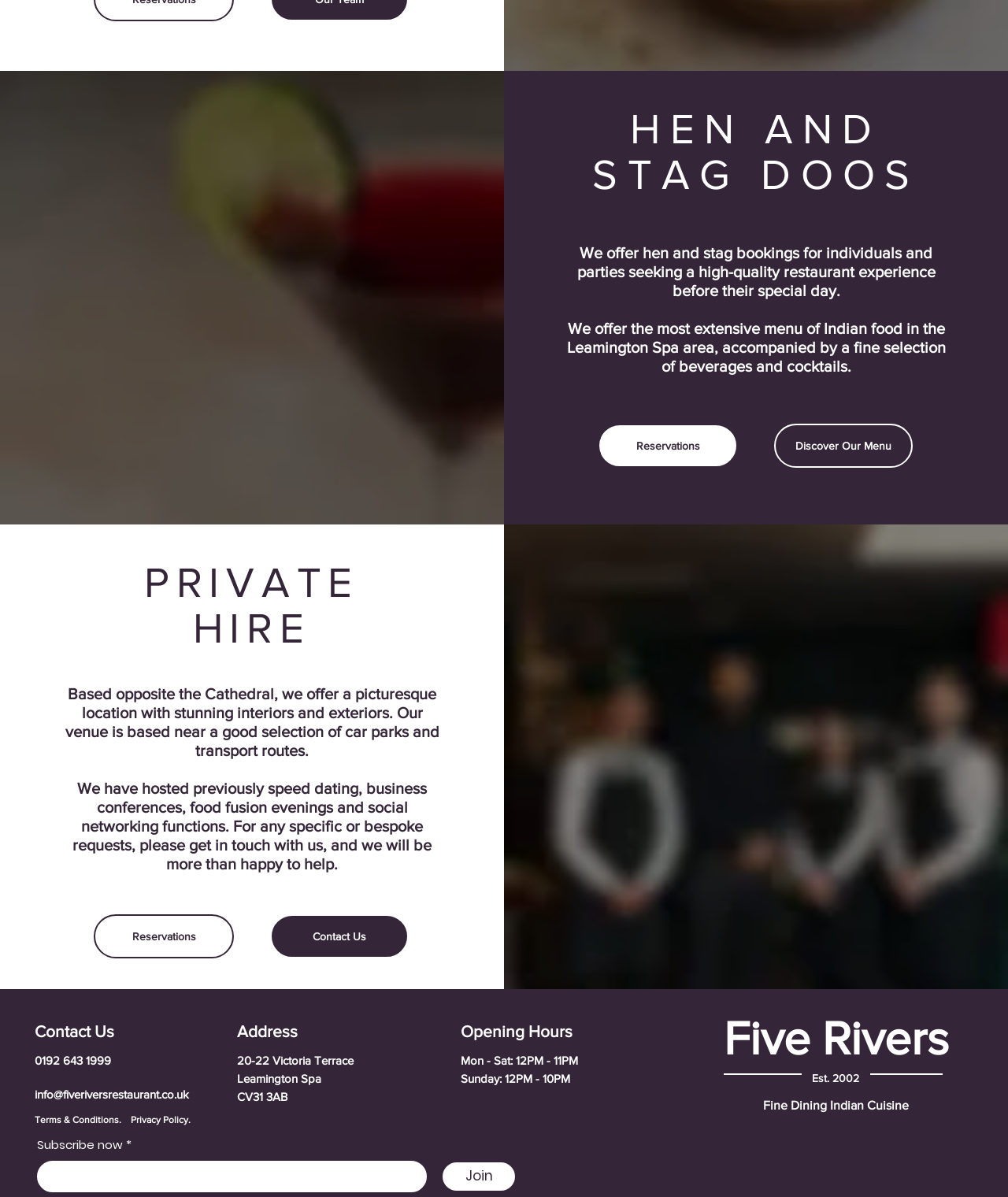Using floating point numbers between 0 and 1, provide the bounding box coordinates in the format (top-left x, top-left y, bottom-right x, bottom-right y). Locate the UI element described here: Reservations

[0.593, 0.354, 0.732, 0.391]